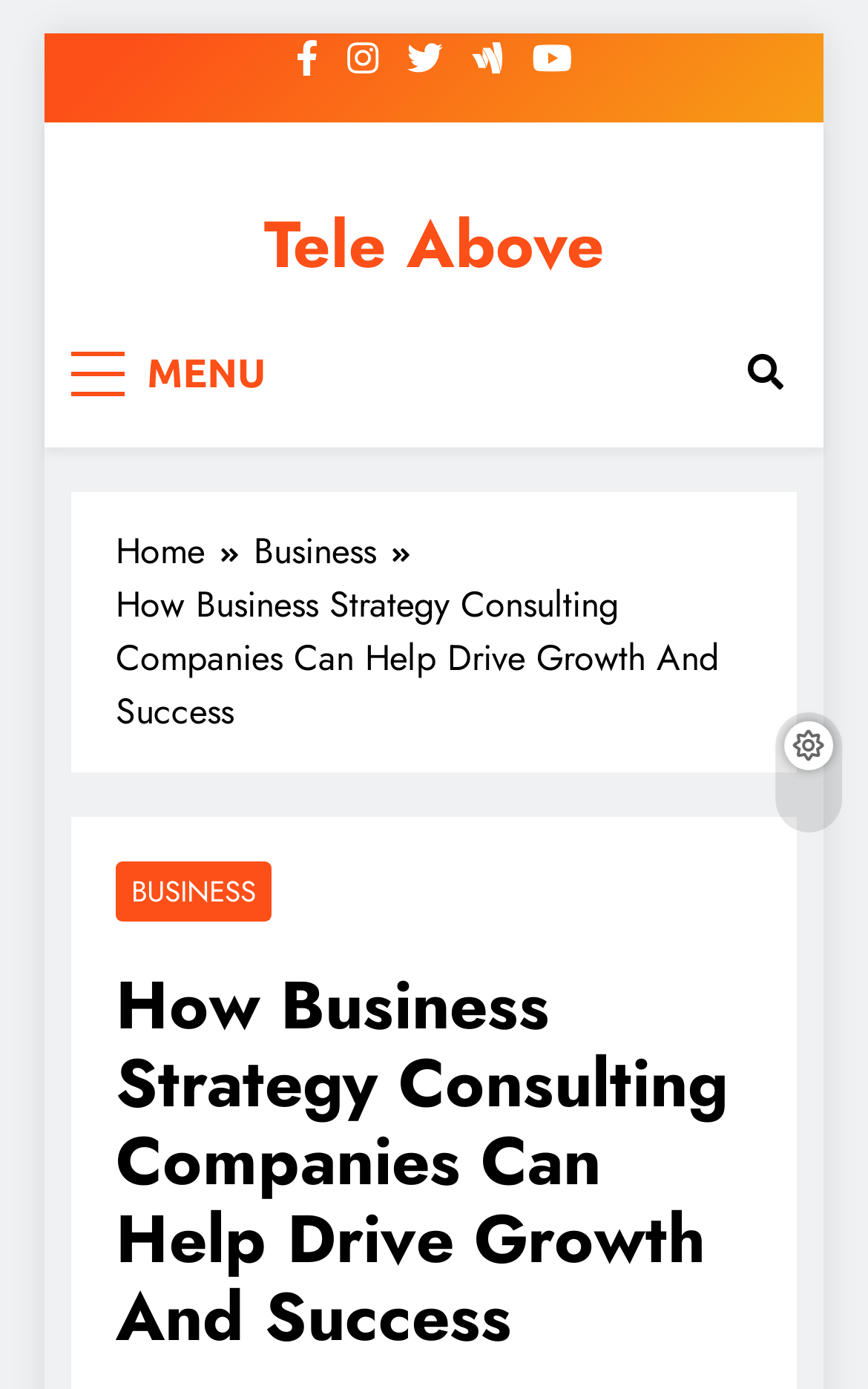Given the description of the UI element: "Business", predict the bounding box coordinates in the form of [left, top, right, bottom], with each value being a float between 0 and 1.

[0.292, 0.378, 0.49, 0.416]